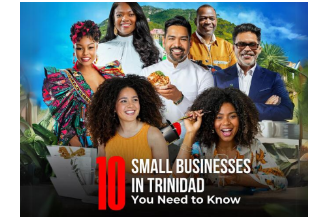How many women are featured prominently in the foreground?
Based on the image, provide your answer in one word or phrase.

Two